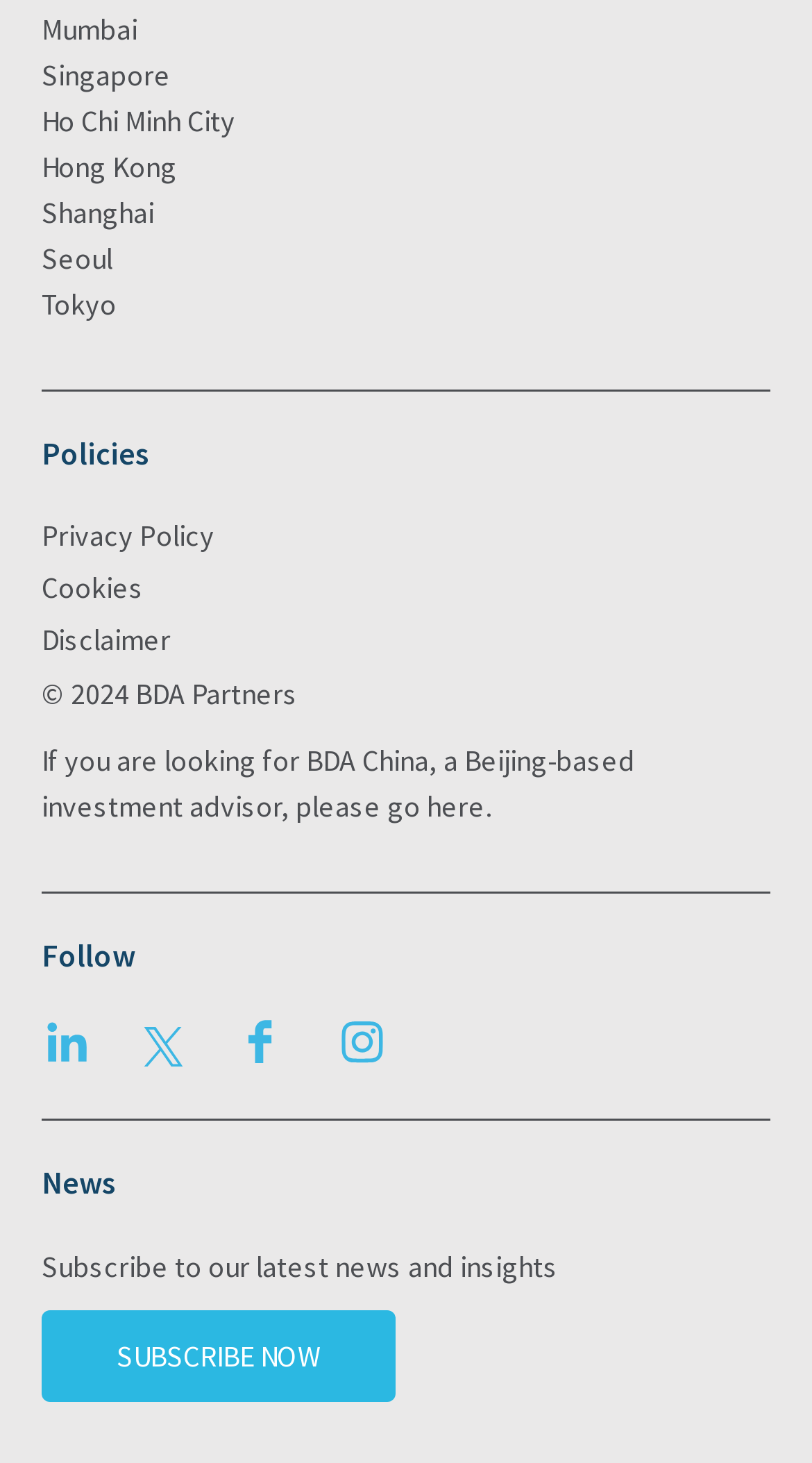Find the bounding box coordinates corresponding to the UI element with the description: "Privacy Policy". The coordinates should be formatted as [left, top, right, bottom], with values as floats between 0 and 1.

[0.051, 0.353, 0.264, 0.379]